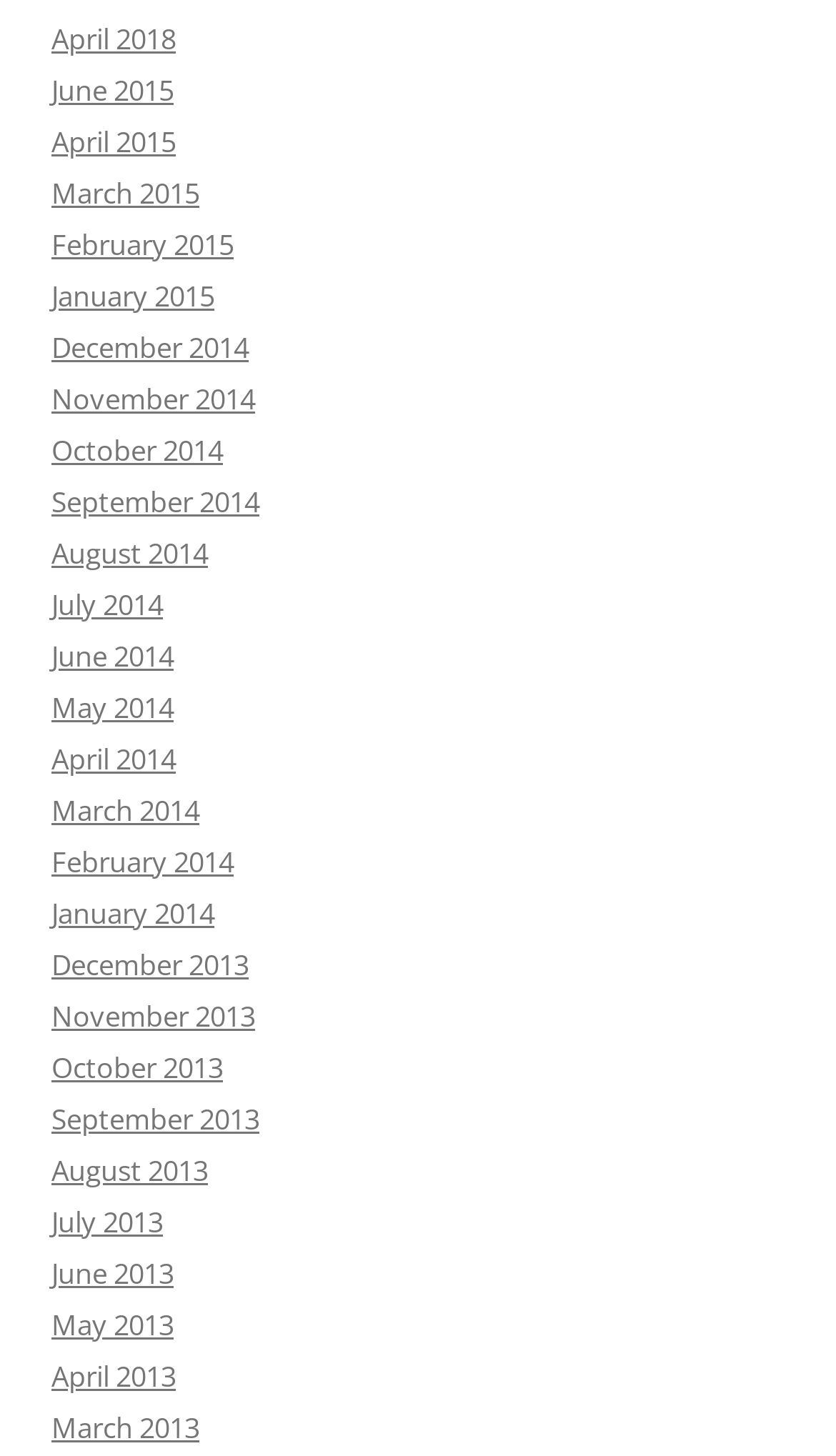Locate the bounding box coordinates of the clickable element to fulfill the following instruction: "view April 2015". Provide the coordinates as four float numbers between 0 and 1 in the format [left, top, right, bottom].

[0.062, 0.084, 0.21, 0.11]